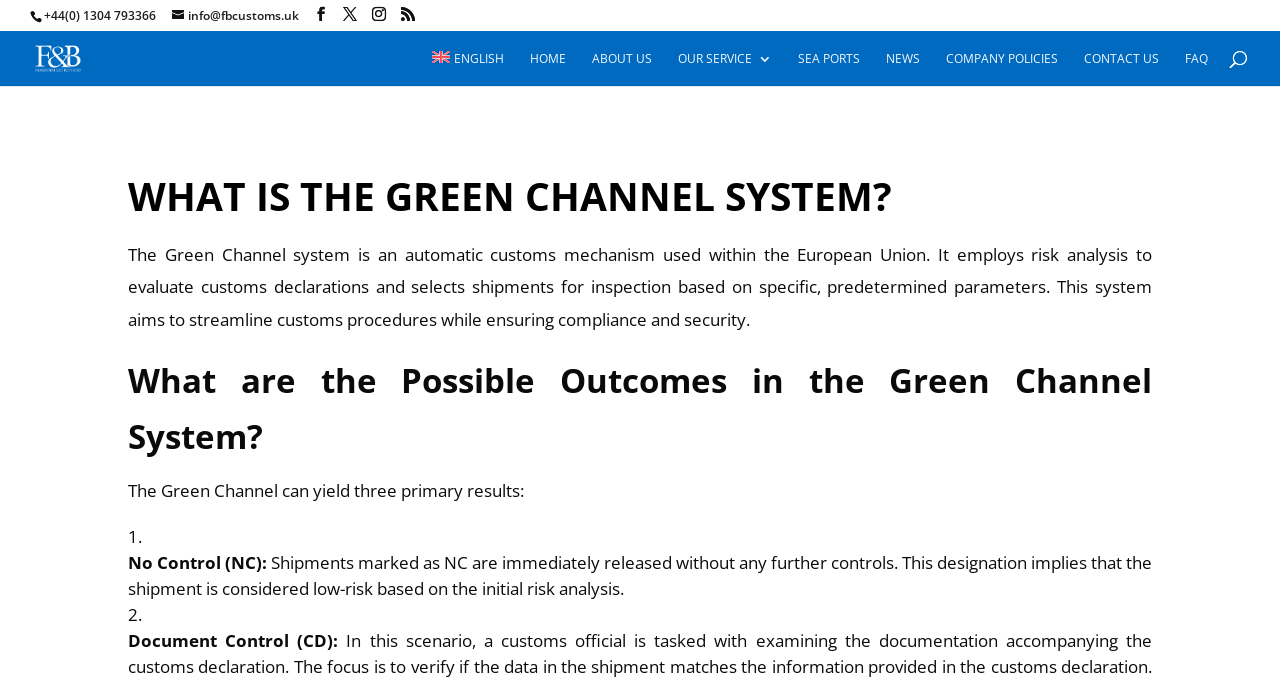Please give the bounding box coordinates of the area that should be clicked to fulfill the following instruction: "Go to the home page". The coordinates should be in the format of four float numbers from 0 to 1, i.e., [left, top, right, bottom].

[0.414, 0.076, 0.442, 0.125]